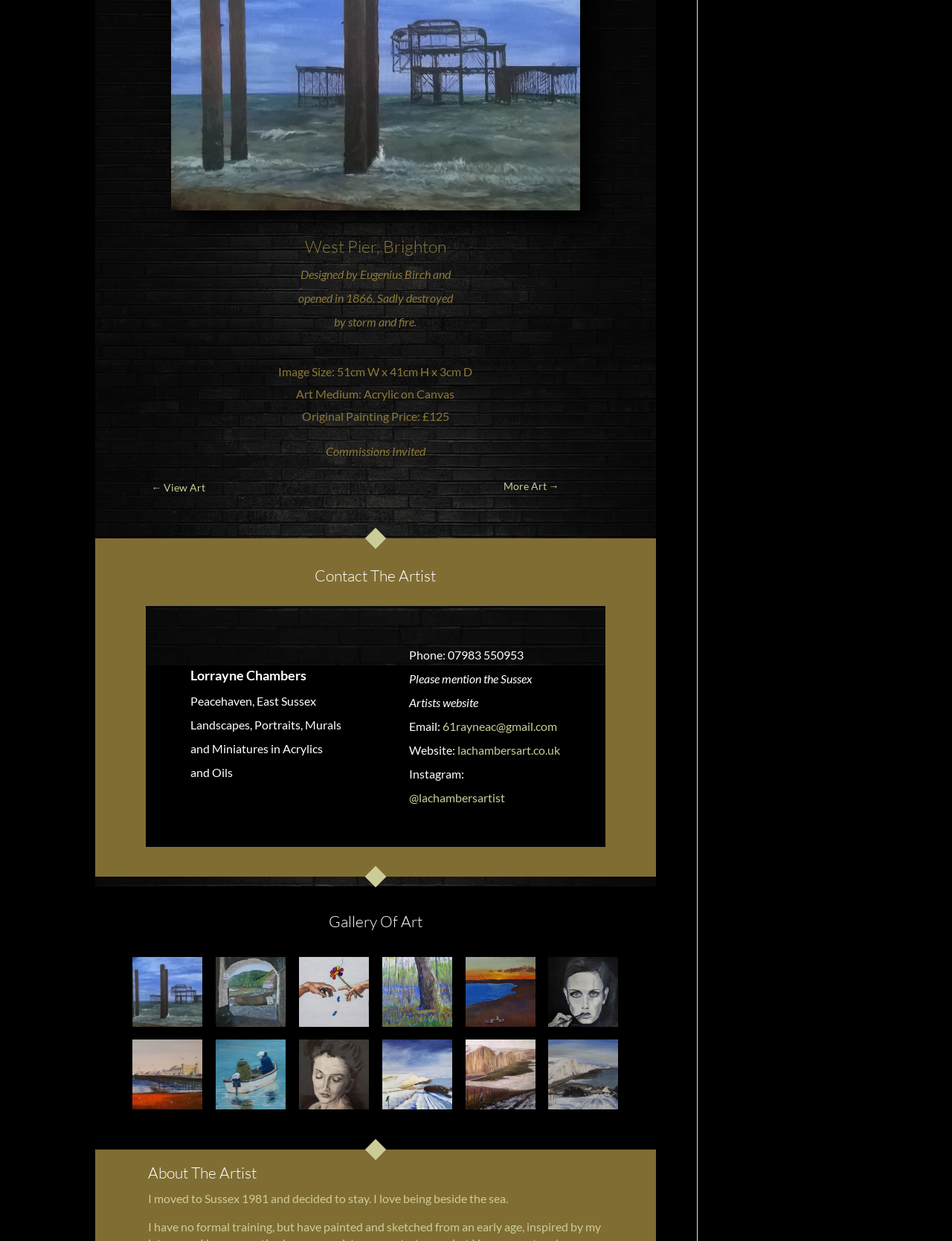Please examine the image and provide a detailed answer to the question: What is the price of the original painting?

The price of the original painting is mentioned in the StaticText 'Original Painting Price: £125'.